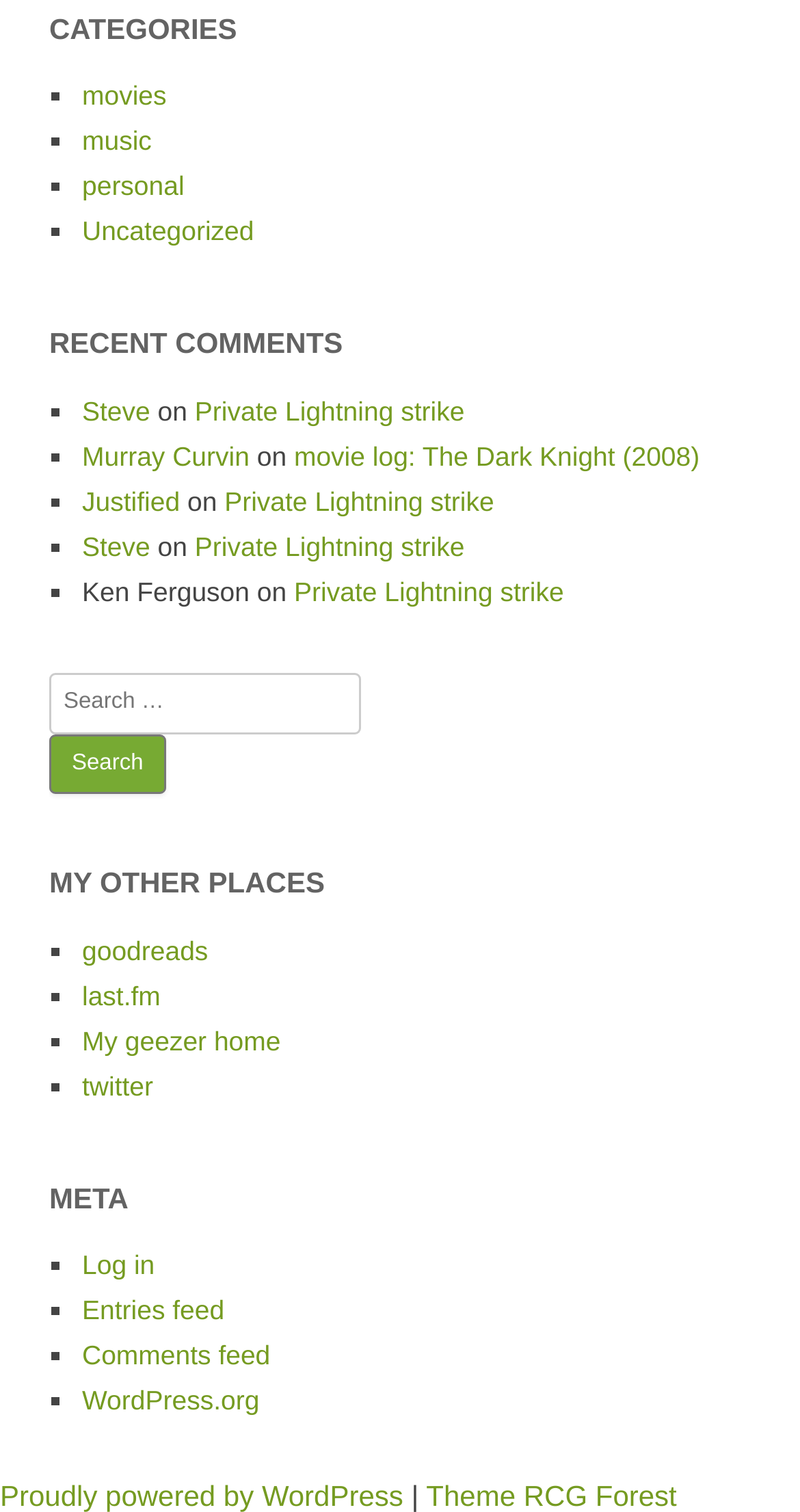Extract the bounding box coordinates for the UI element described as: "personal".

[0.103, 0.113, 0.23, 0.133]